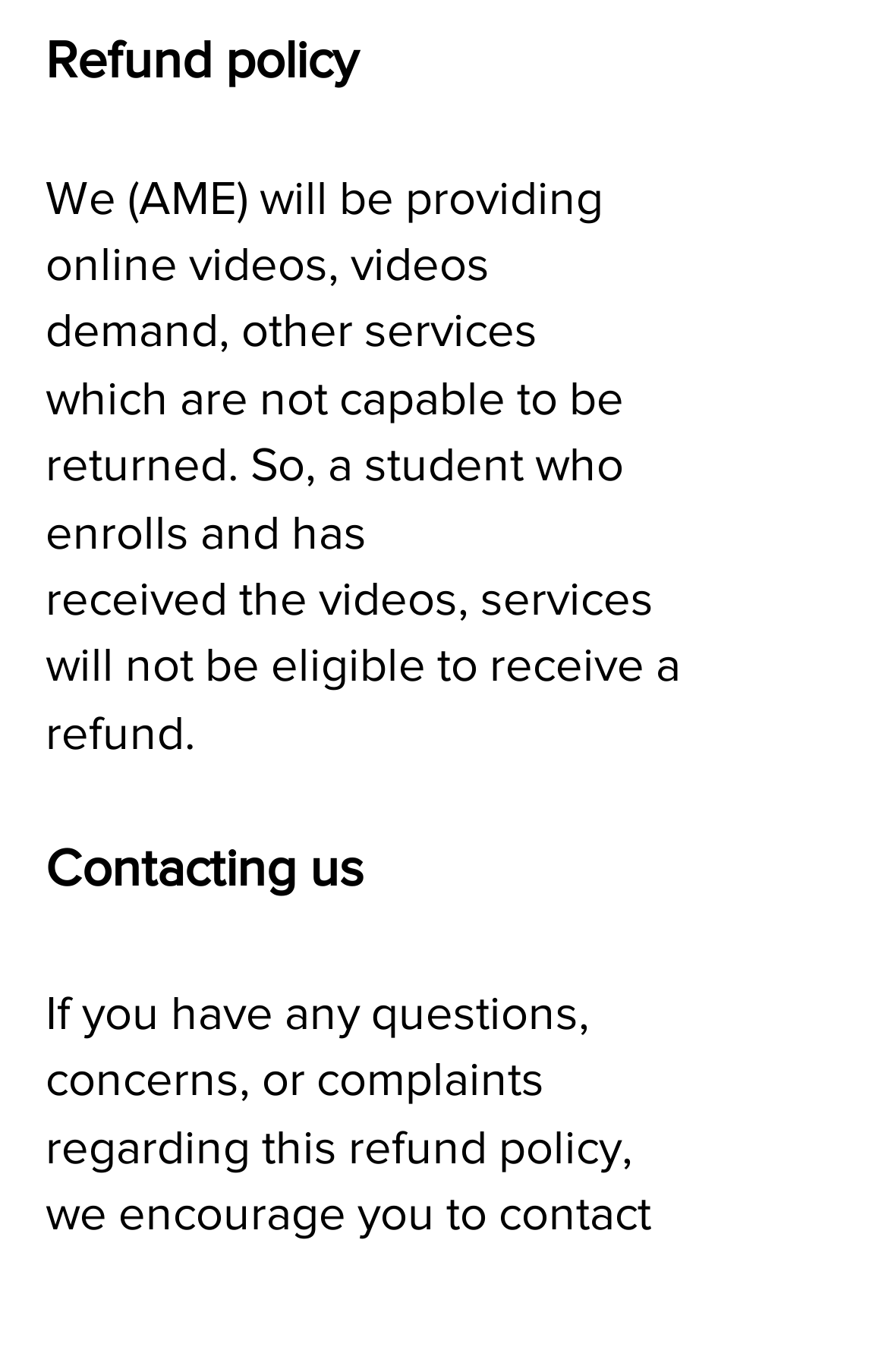Look at the image and write a detailed answer to the question: 
What type of services does AME provide?

According to the webpage, AME provides online videos, videos demand, and other services, which are mentioned in the paragraph explaining the refund policy.